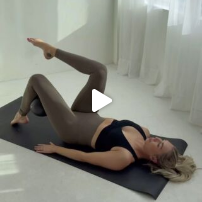Give a concise answer using one word or a phrase to the following question:
What is the purpose of the exercise routine?

To improve Pilates skills